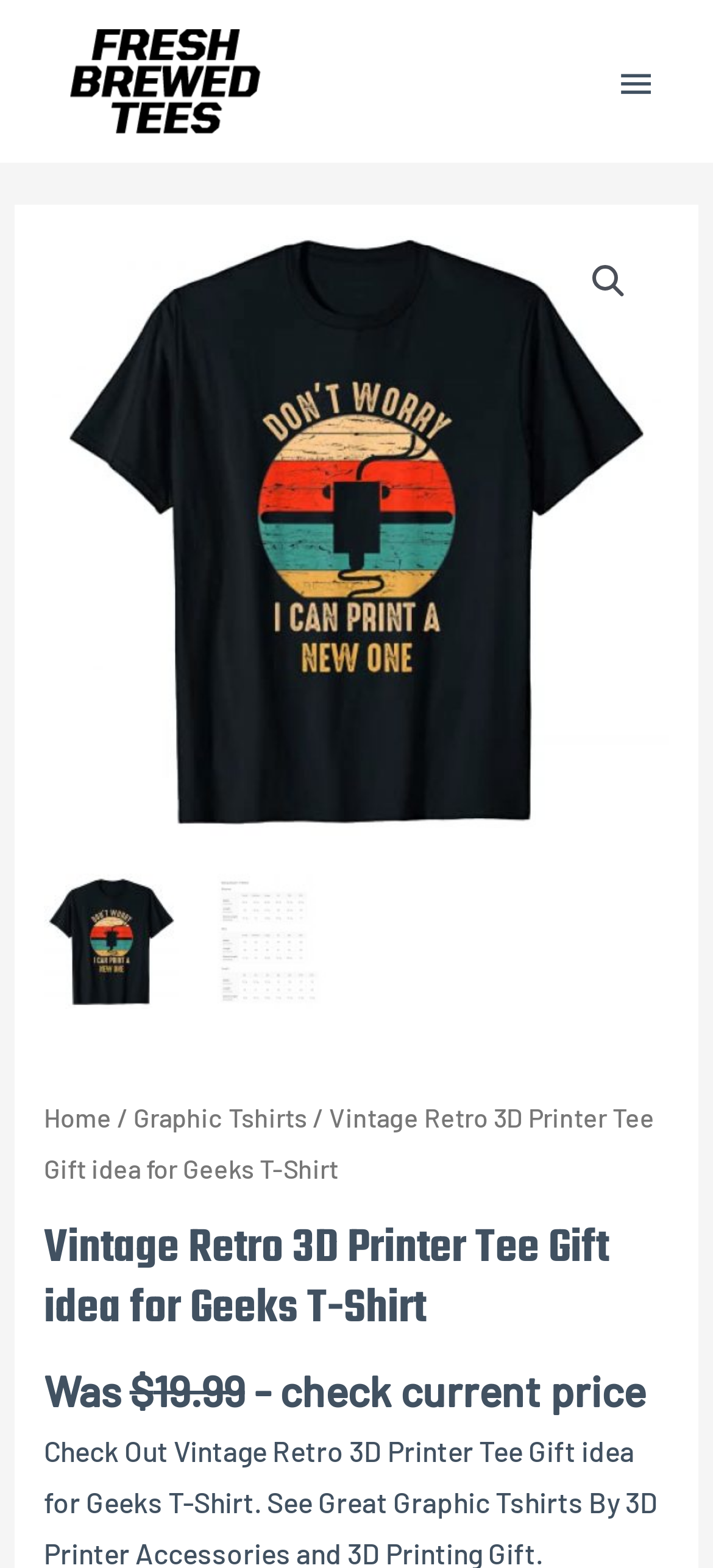Please find and provide the title of the webpage.

Vintage Retro 3D Printer Tee Gift idea for Geeks T-Shirt